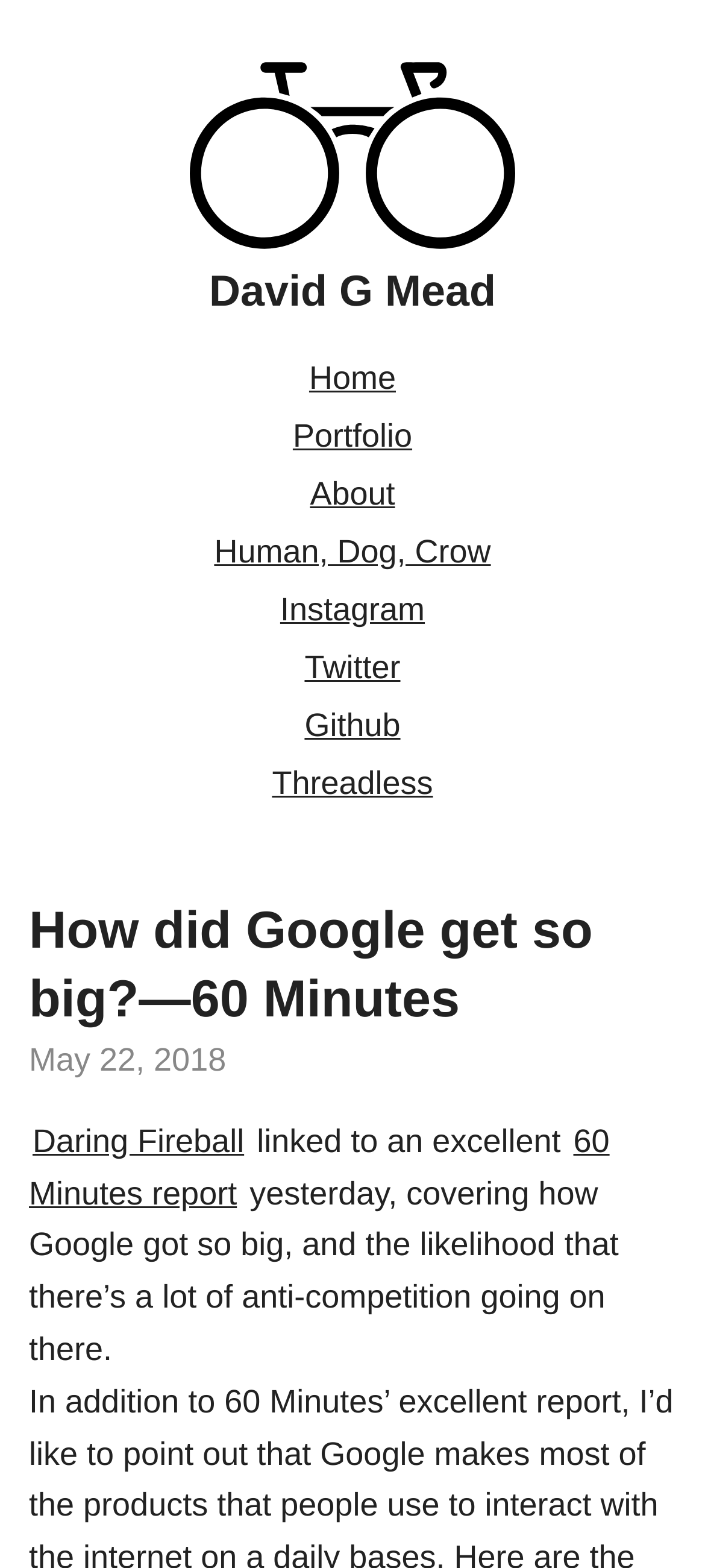What is the logo of the website?
Please provide a single word or phrase as your answer based on the screenshot.

bicycle that also looks like eye-glasses